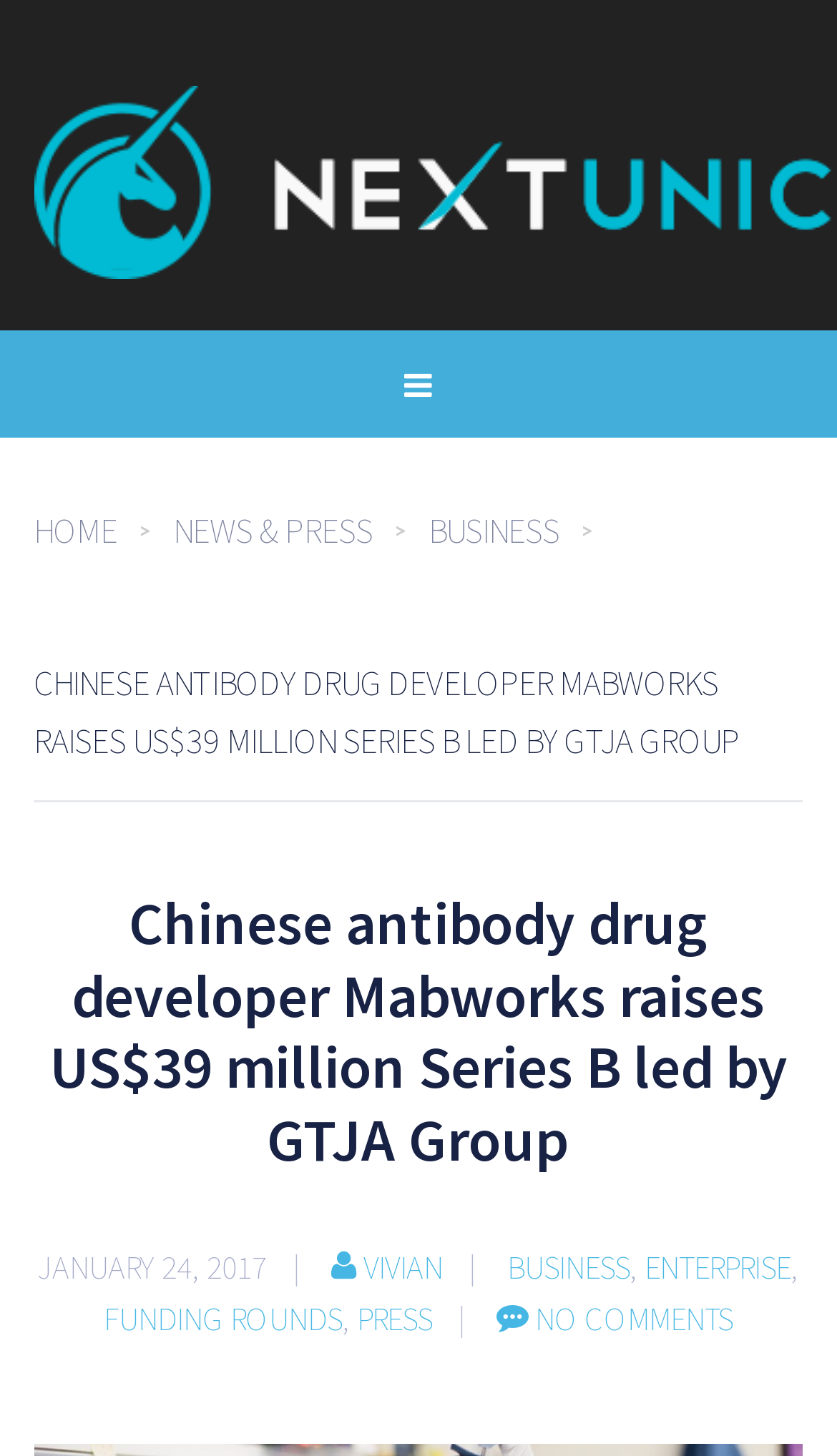Please identify the coordinates of the bounding box for the clickable region that will accomplish this instruction: "explore business".

[0.512, 0.349, 0.735, 0.379]